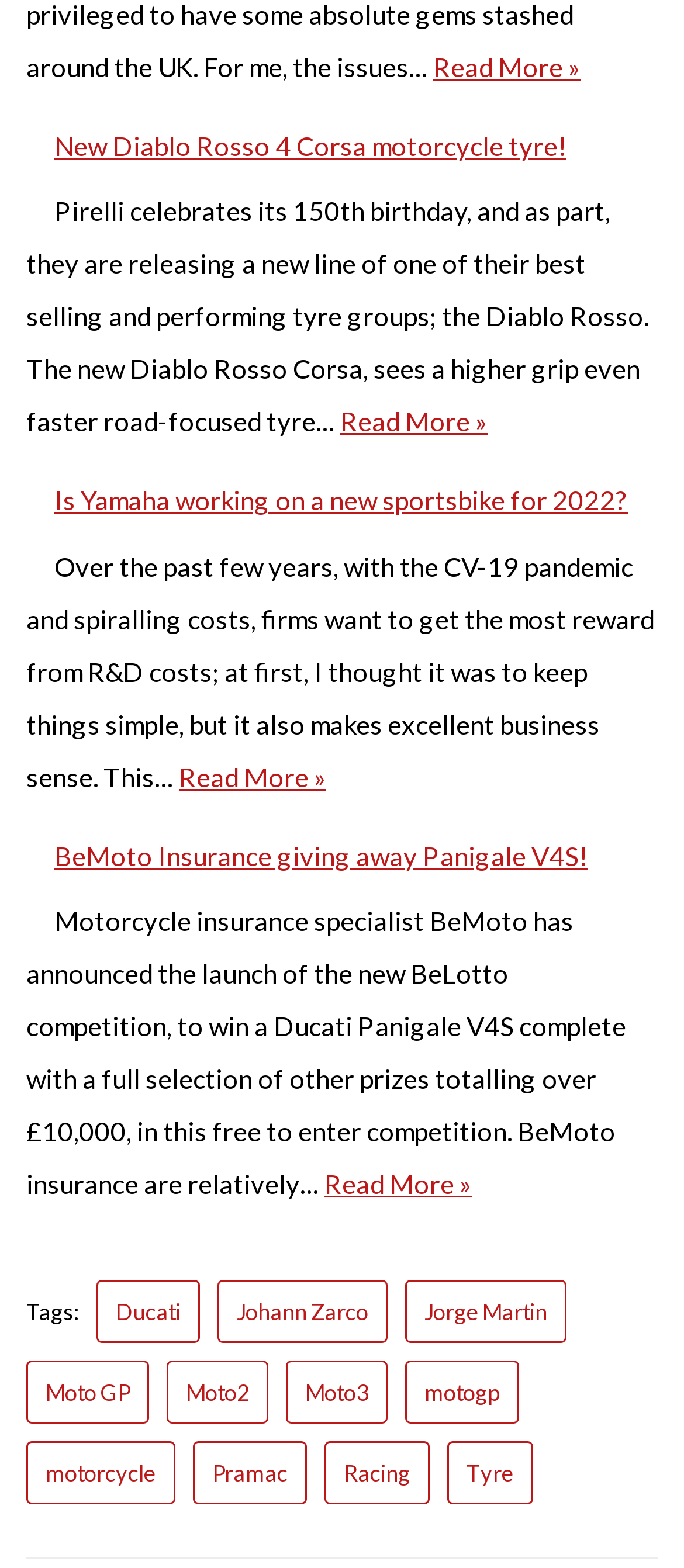Determine the coordinates of the bounding box that should be clicked to complete the instruction: "View articles related to Moto GP". The coordinates should be represented by four float numbers between 0 and 1: [left, top, right, bottom].

[0.038, 0.868, 0.218, 0.908]